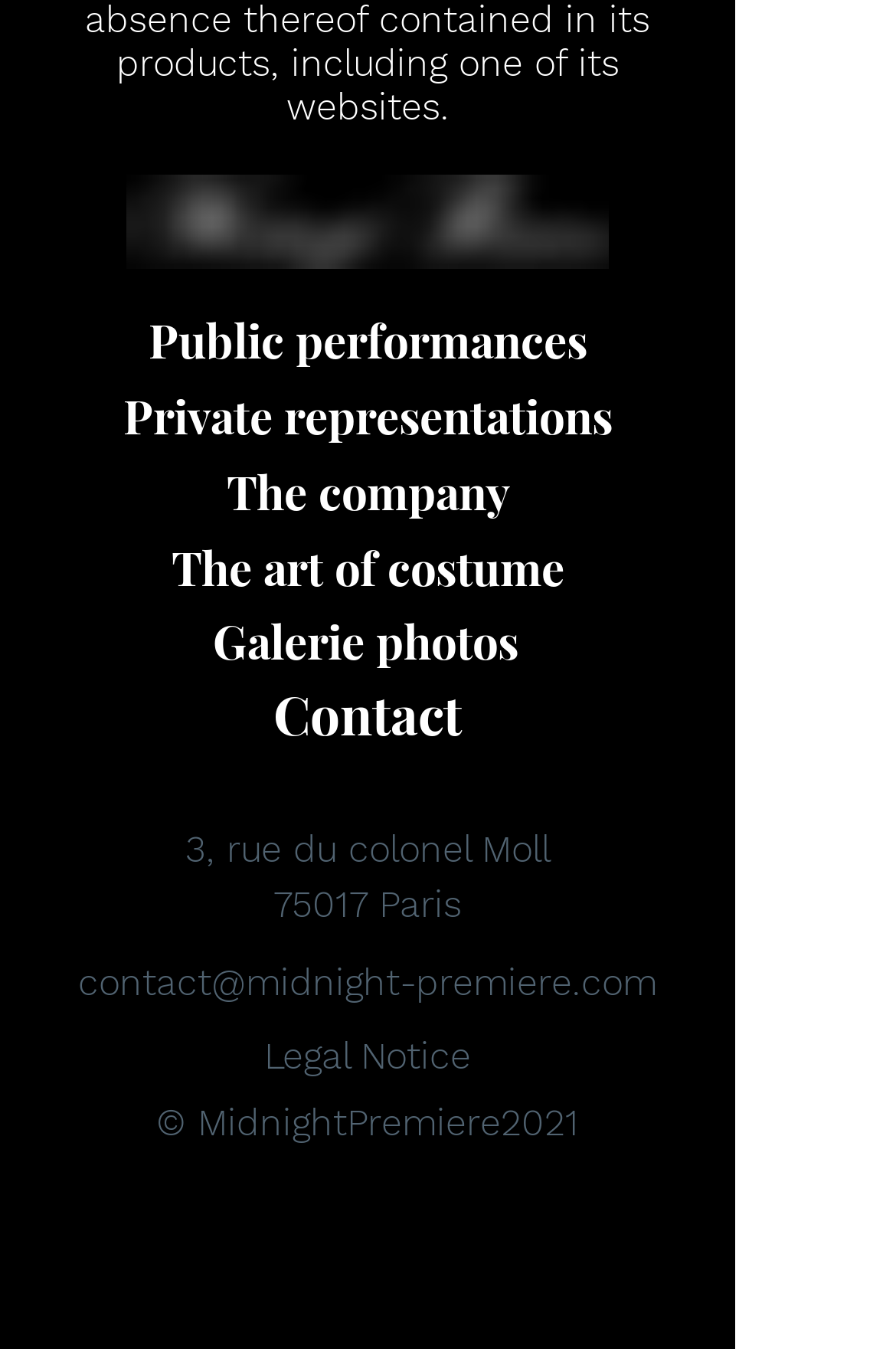Could you locate the bounding box coordinates for the section that should be clicked to accomplish this task: "Contact Midnight Premiere".

[0.087, 0.711, 0.733, 0.744]